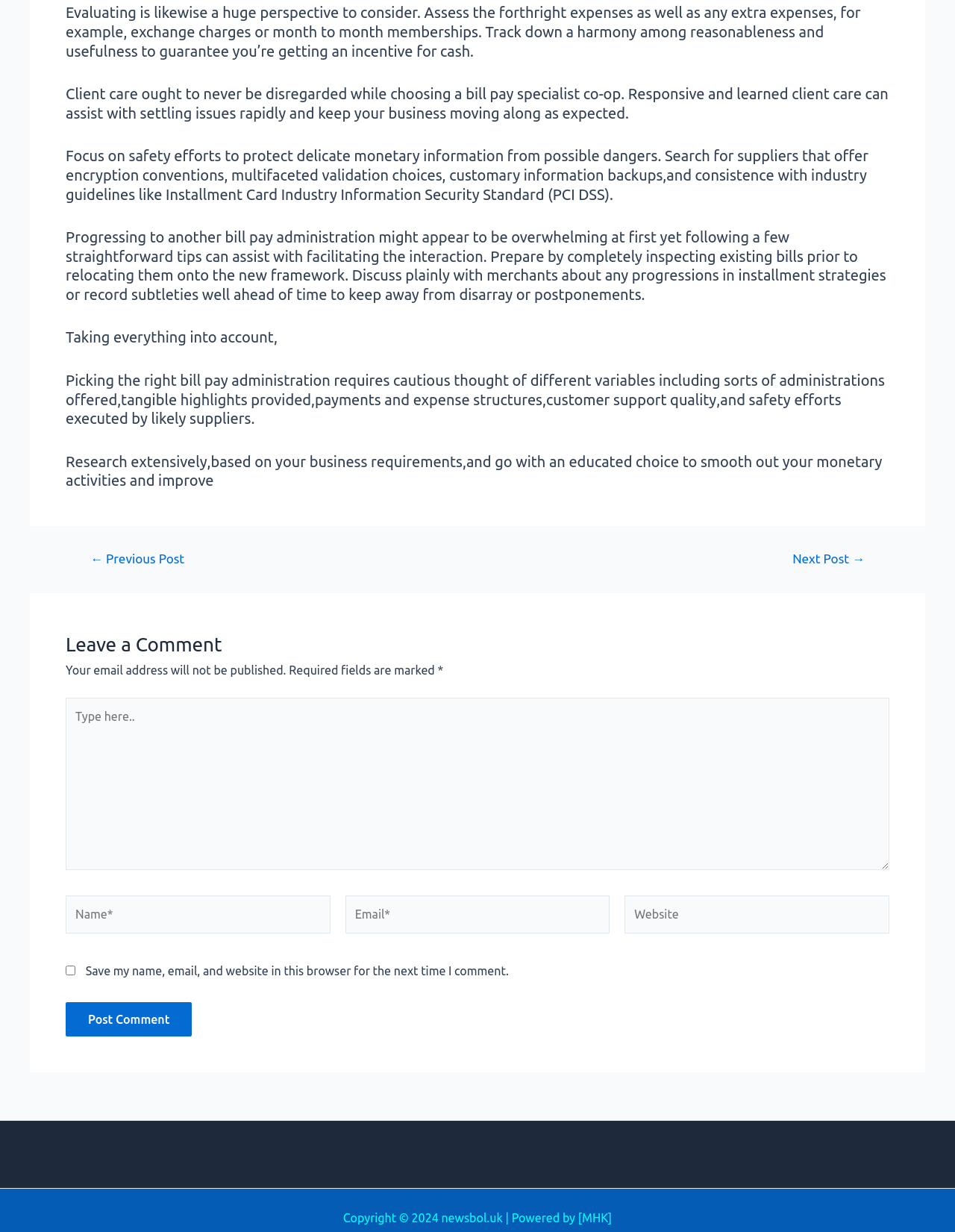Provide a thorough and detailed response to the question by examining the image: 
What is required to be filled in the comment form?

The comment form requires the user to fill in their name and email address, as indicated by the asterisk symbol (*) next to these fields, and also provides an optional field for website information.